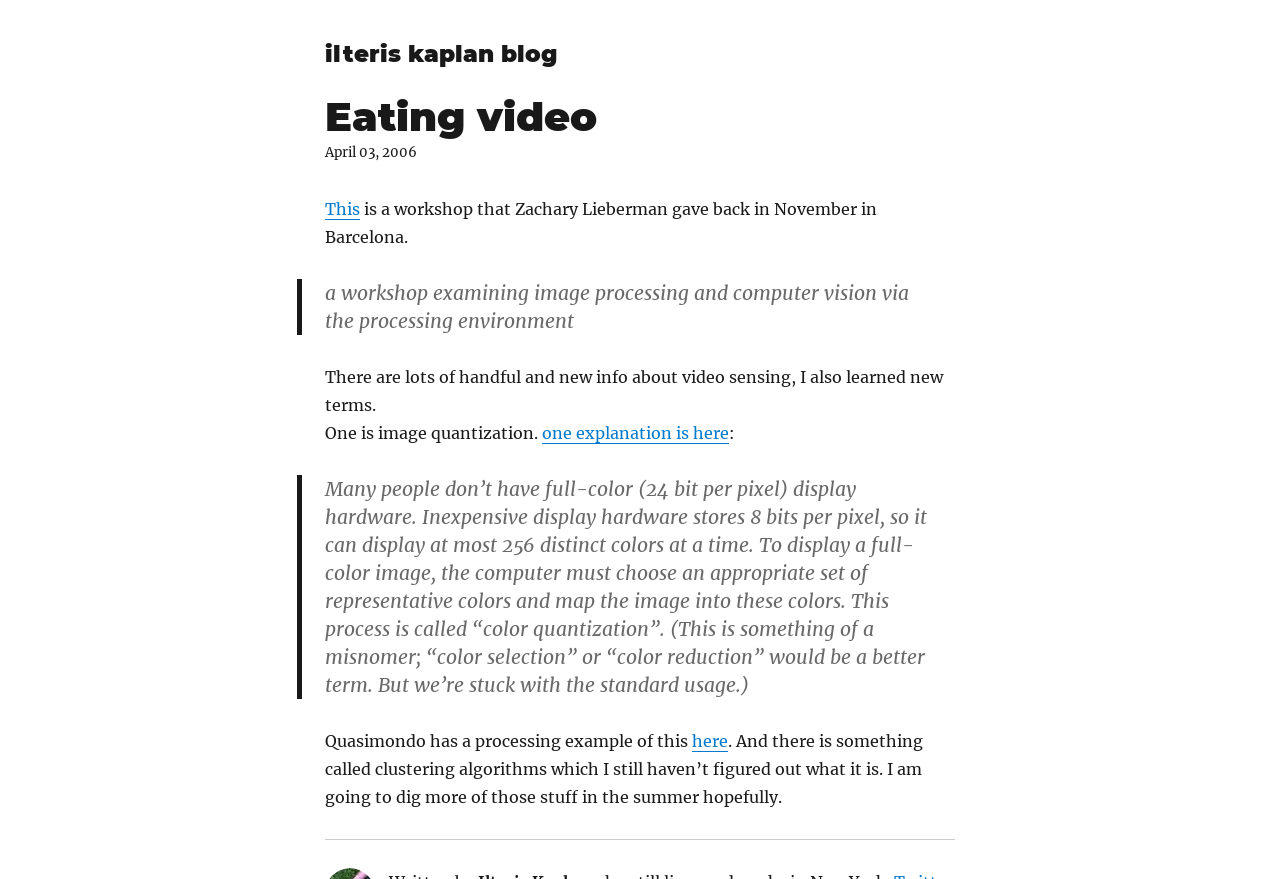Who has a processing example of color quantization?
Respond to the question with a well-detailed and thorough answer.

The answer can be found in the sentence 'Quasimondo has a processing example of this' which is referring to color quantization.